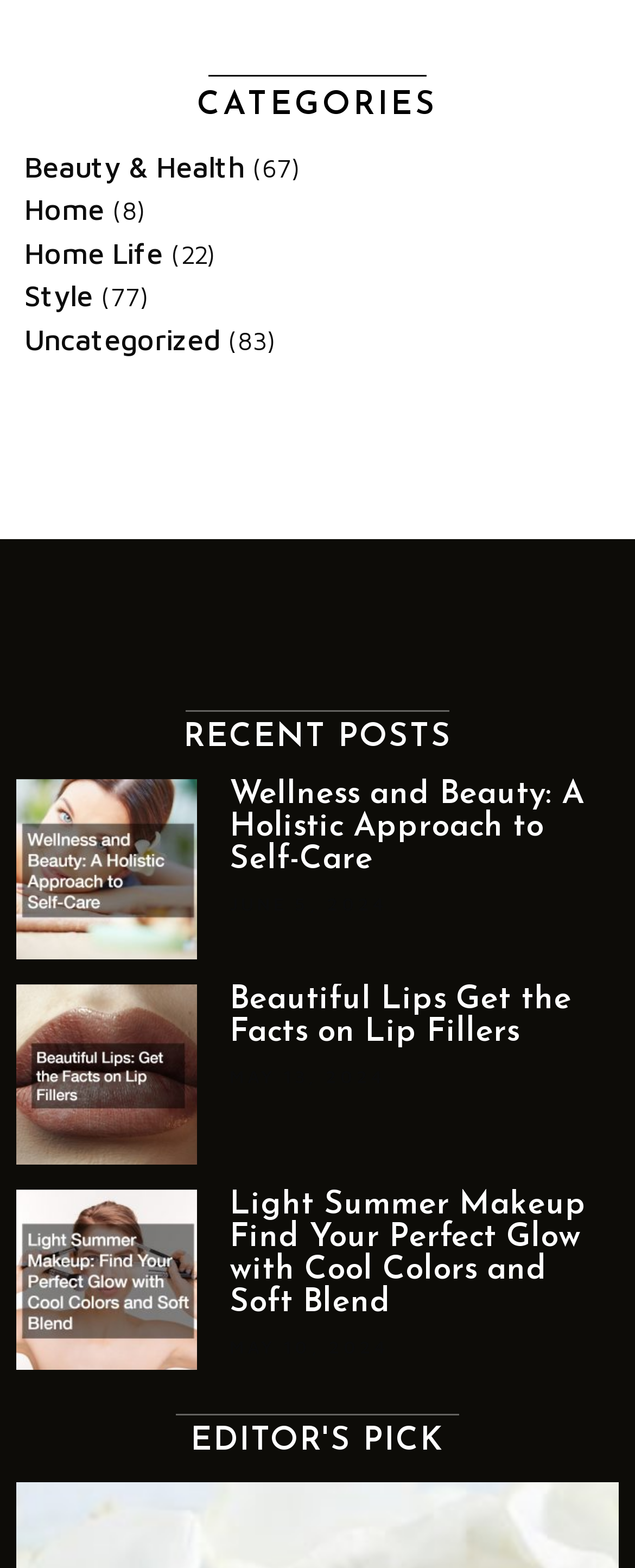Can you look at the image and give a comprehensive answer to the question:
What is the main category section?

The main category section is located at the top of the webpage, indicated by the heading 'CATEGORIES' with a bounding box coordinate of [0.038, 0.057, 0.962, 0.078]. It contains links to various categories such as 'Beauty & Health', 'Home', 'Home Life', 'Style', and 'Uncategorized'.